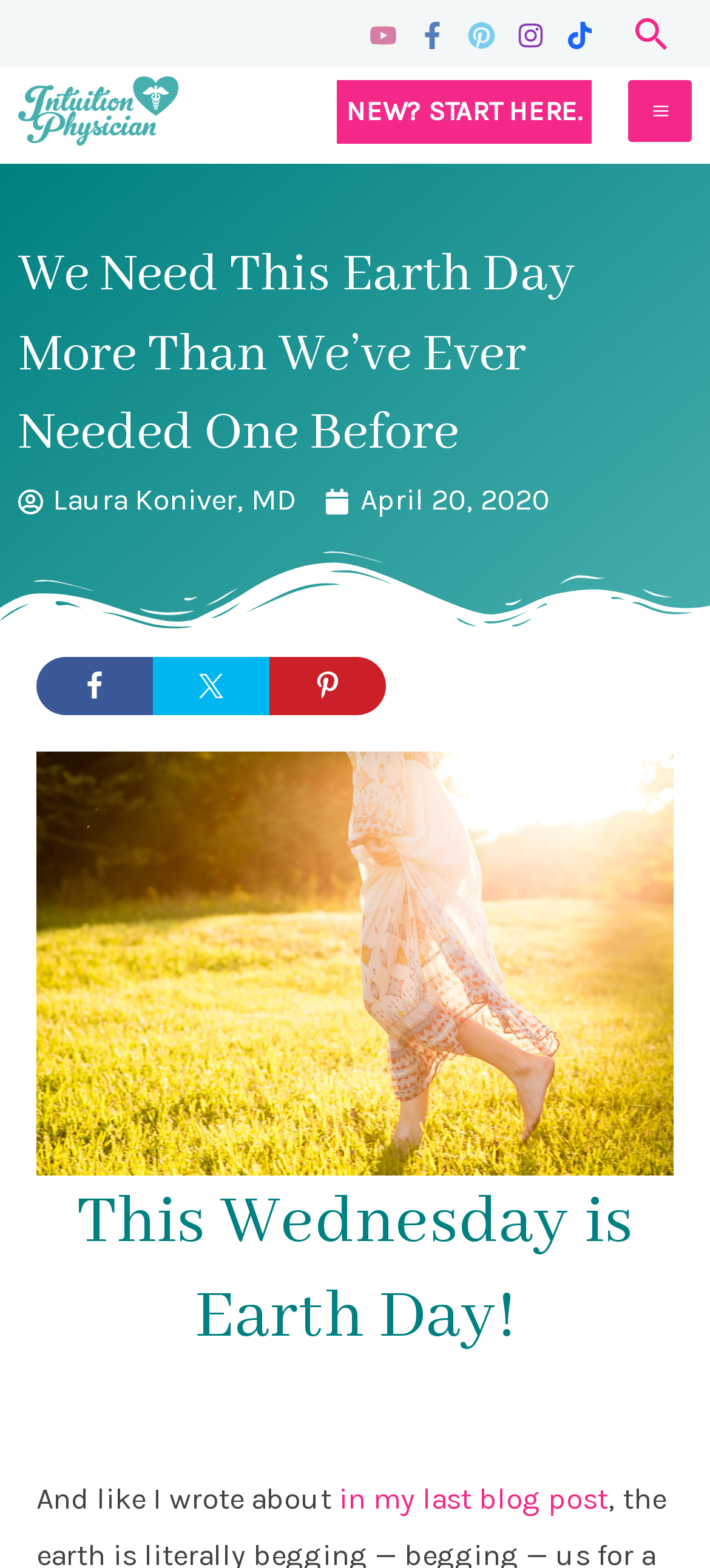What is the name of the website?
Based on the content of the image, thoroughly explain and answer the question.

The name of the website can be found in the link 'Intuition Physician - Dr. Laura Koniver' which is located at the top of the webpage. This link suggests that the website is owned by Dr. Laura Koniver and is named Intuition Physician.